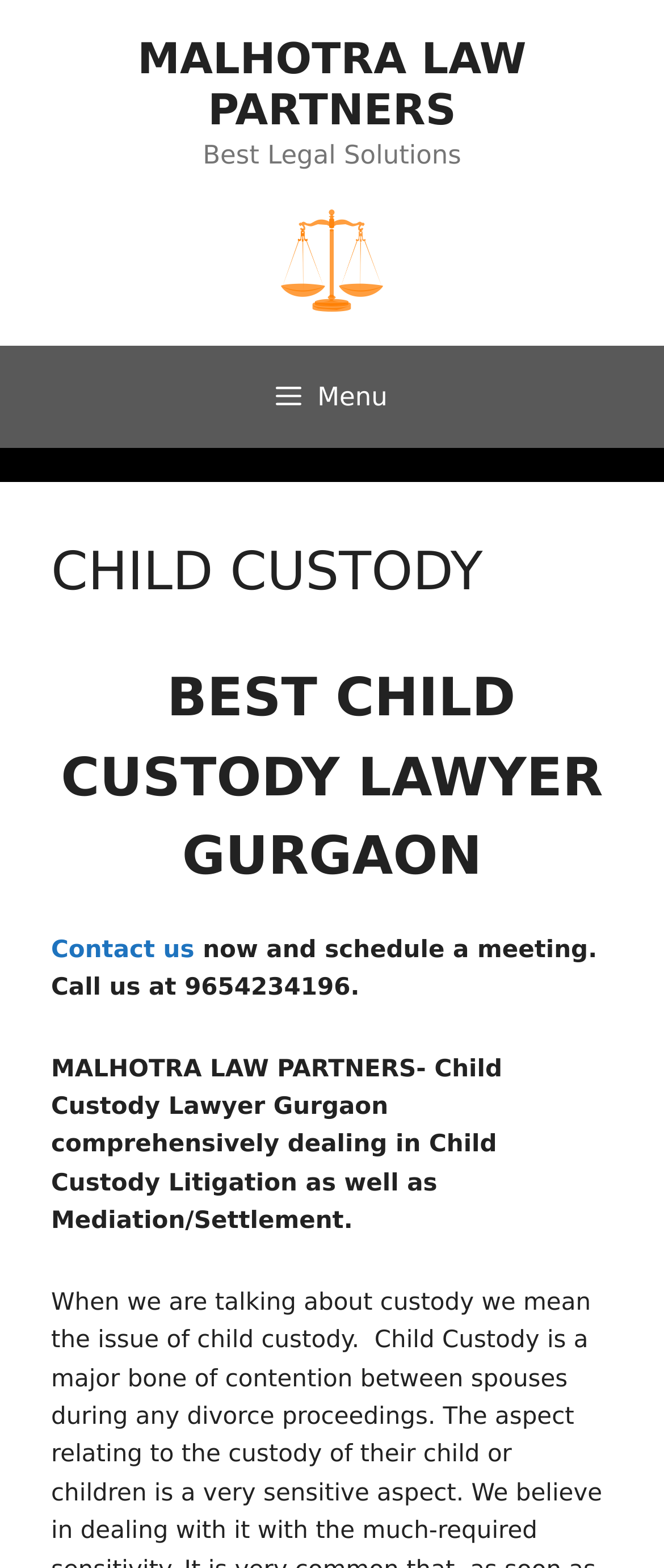Provide the bounding box for the UI element matching this description: "Contact us".

[0.077, 0.597, 0.293, 0.614]